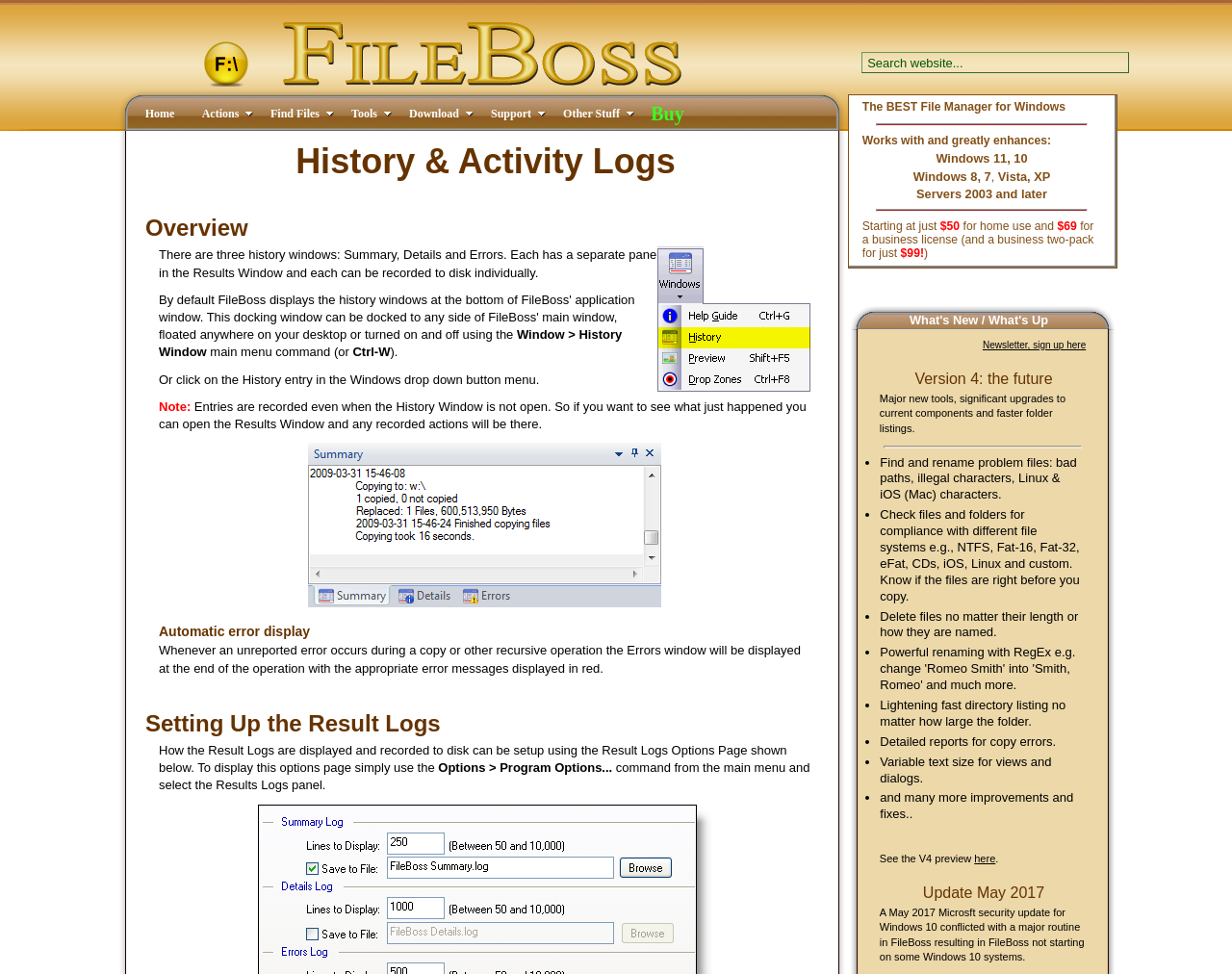Determine the main heading of the webpage and generate its text.

History & Activity Logs